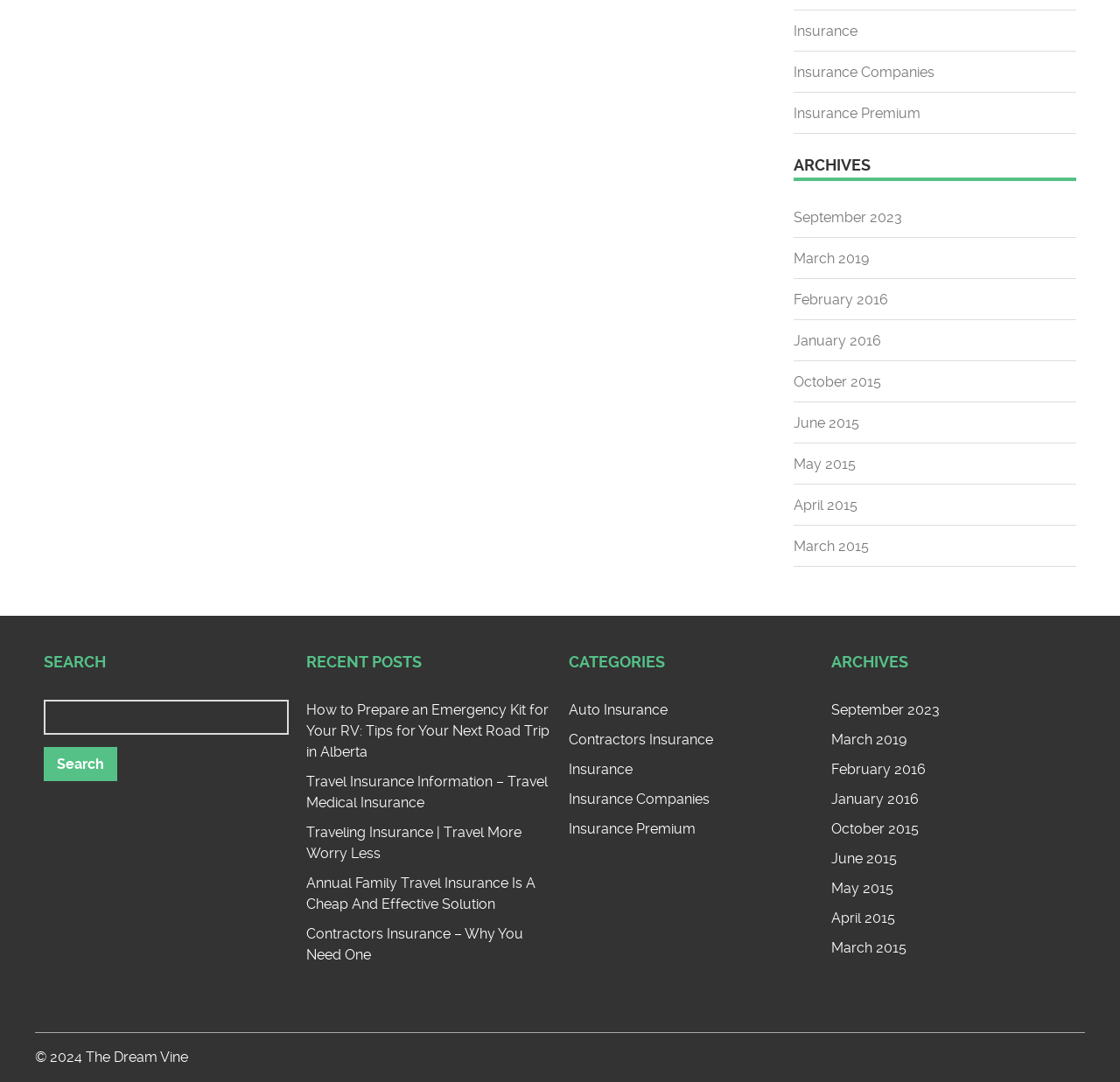How many links are there in the 'ARCHIVES' section?
Look at the image and respond to the question as thoroughly as possible.

In the 'ARCHIVES' section, there are 12 links to different months and years, including September 2023, March 2019, and others.